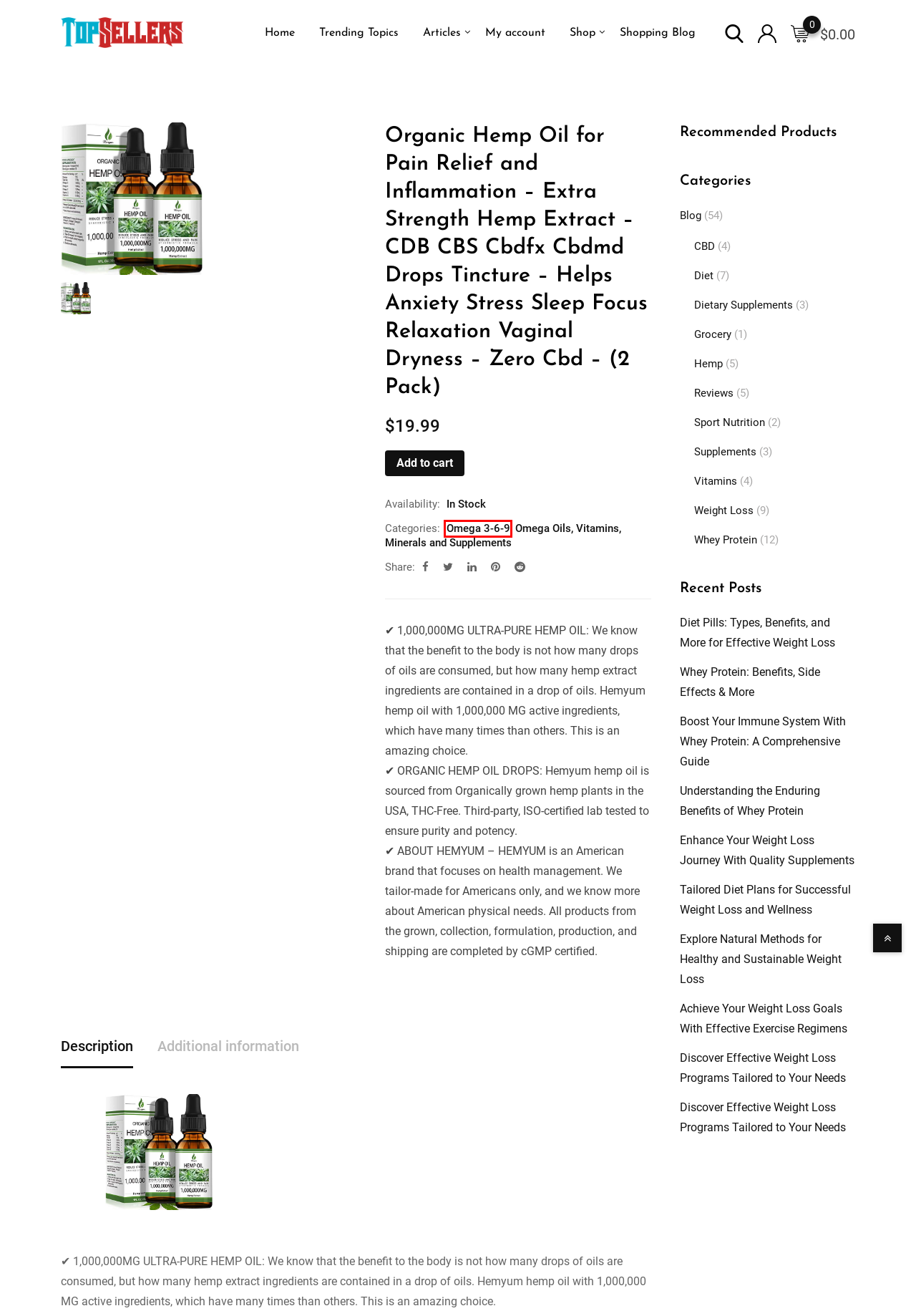Given a screenshot of a webpage with a red bounding box highlighting a UI element, determine which webpage description best matches the new webpage that appears after clicking the highlighted element. Here are the candidates:
A. Enhance Your Weight Loss Journey With Quality Supplements – Top Seller Website
B. Vitamins, Minerals and Supplements – Top Seller Website
C. Understanding the Enduring Benefits of Whey Protein – Top Seller Website
D. Supplements – Top Seller Website
E. Diet Pills: Types, Benefits, and More for Effective Weight Loss – Top Seller Website
F. Omega 3-6-9 – Top Seller Website
G. Diet – Top Seller Website
H. Boost Your Immune System With Whey Protein: A Comprehensive Guide – Top Seller Website

F